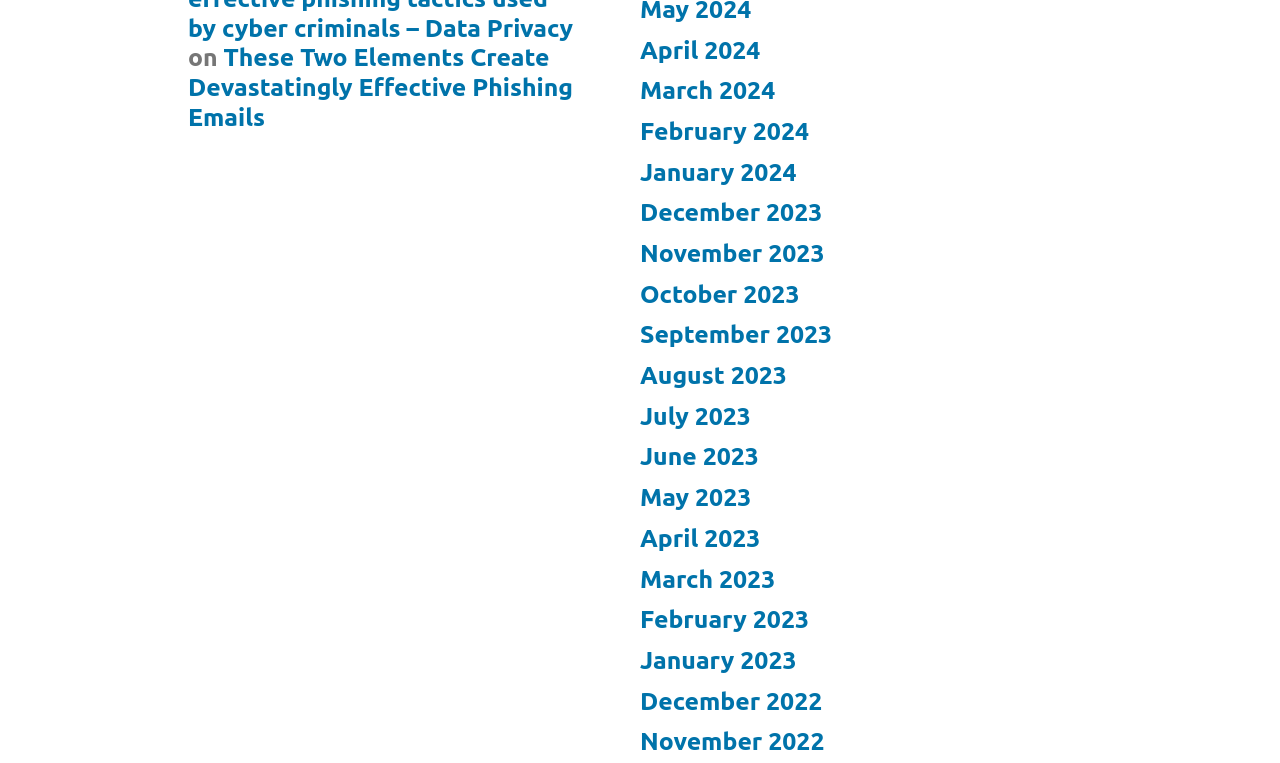Refer to the image and provide an in-depth answer to the question:
What is the topic of the article?

The topic of the article can be inferred from the link 'These Two Elements Create Devastatingly Effective Phishing Emails' which suggests that the article is about phishing emails and their effectiveness.